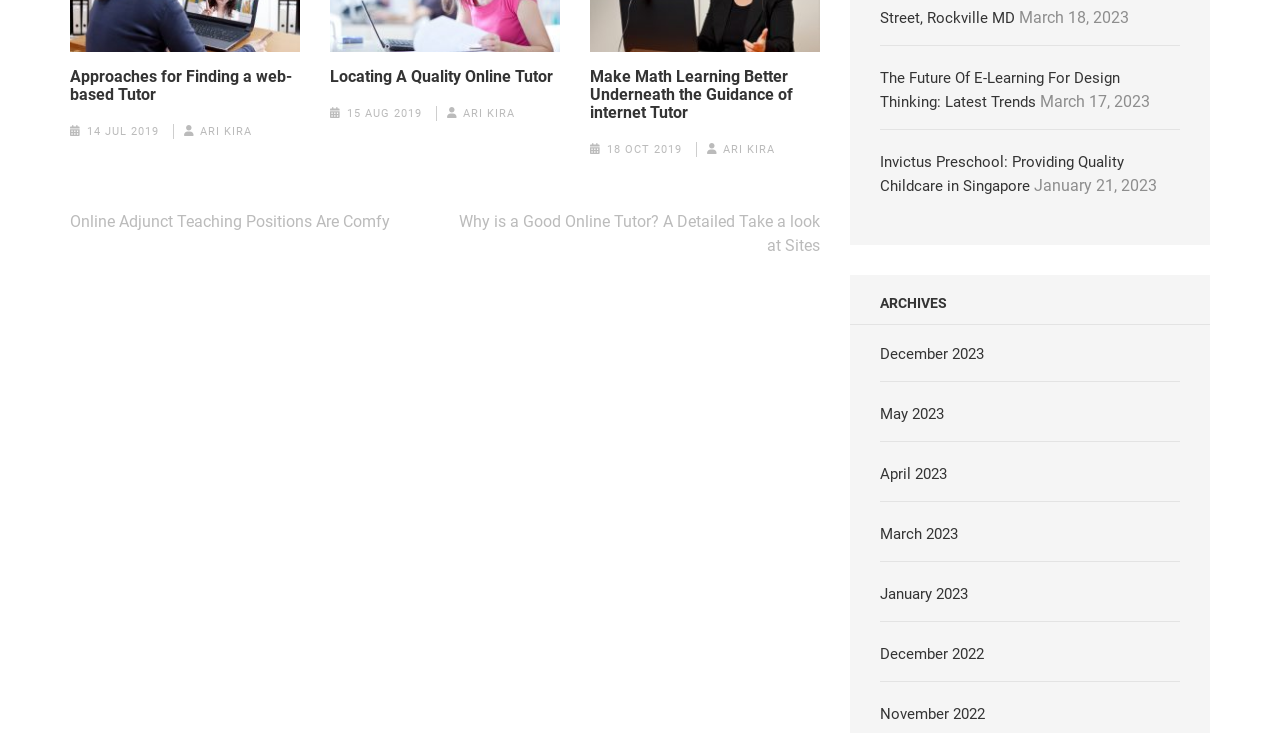Please mark the bounding box coordinates of the area that should be clicked to carry out the instruction: "browse 'March 2023' archives".

[0.688, 0.716, 0.748, 0.74]